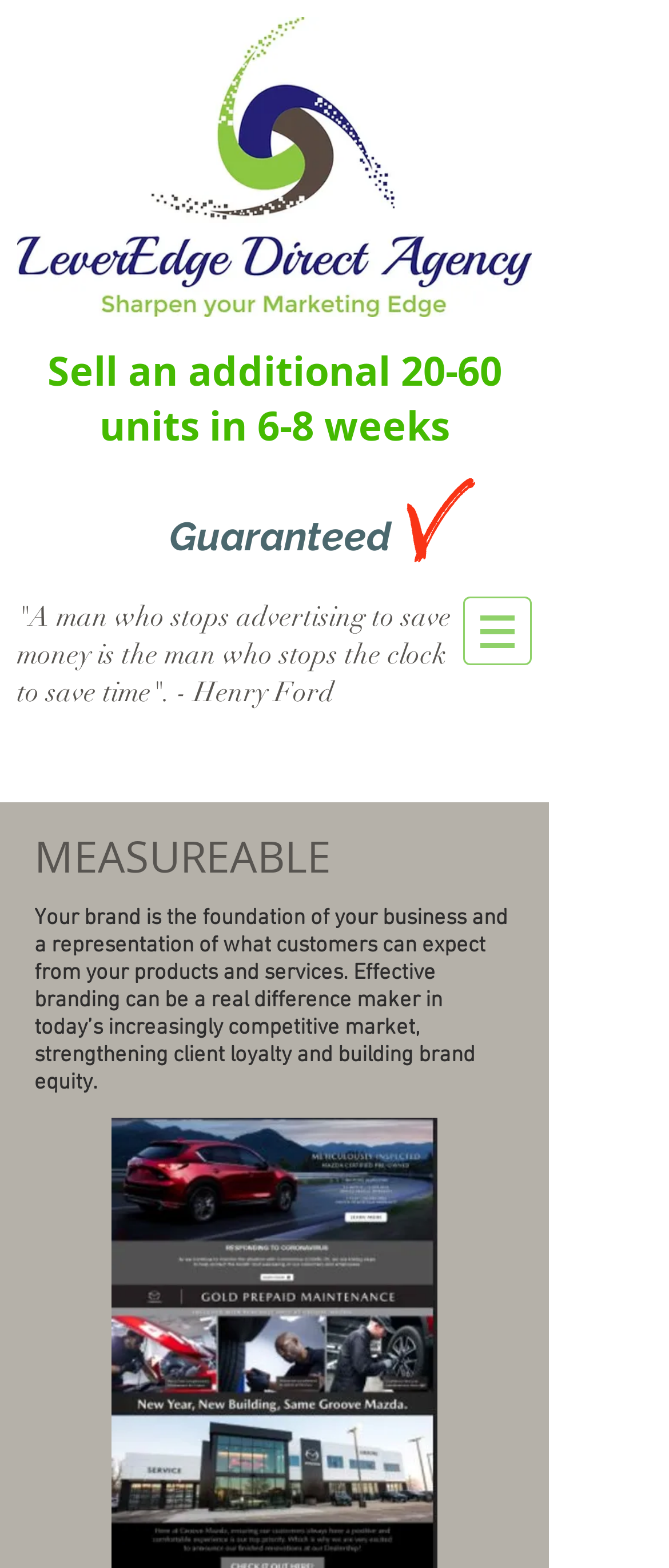What is the concept described in the paragraph below the navigation menu?
Using the image, elaborate on the answer with as much detail as possible.

The StaticText element with the text 'Your brand is the foundation of your business and a representation of what customers can expect from your products and services. Effective branding can be a real difference maker in today’s increasingly competitive market, strengthening client loyalty and building brand equity.' is located below the navigation menu, suggesting that the concept being described is effective branding.